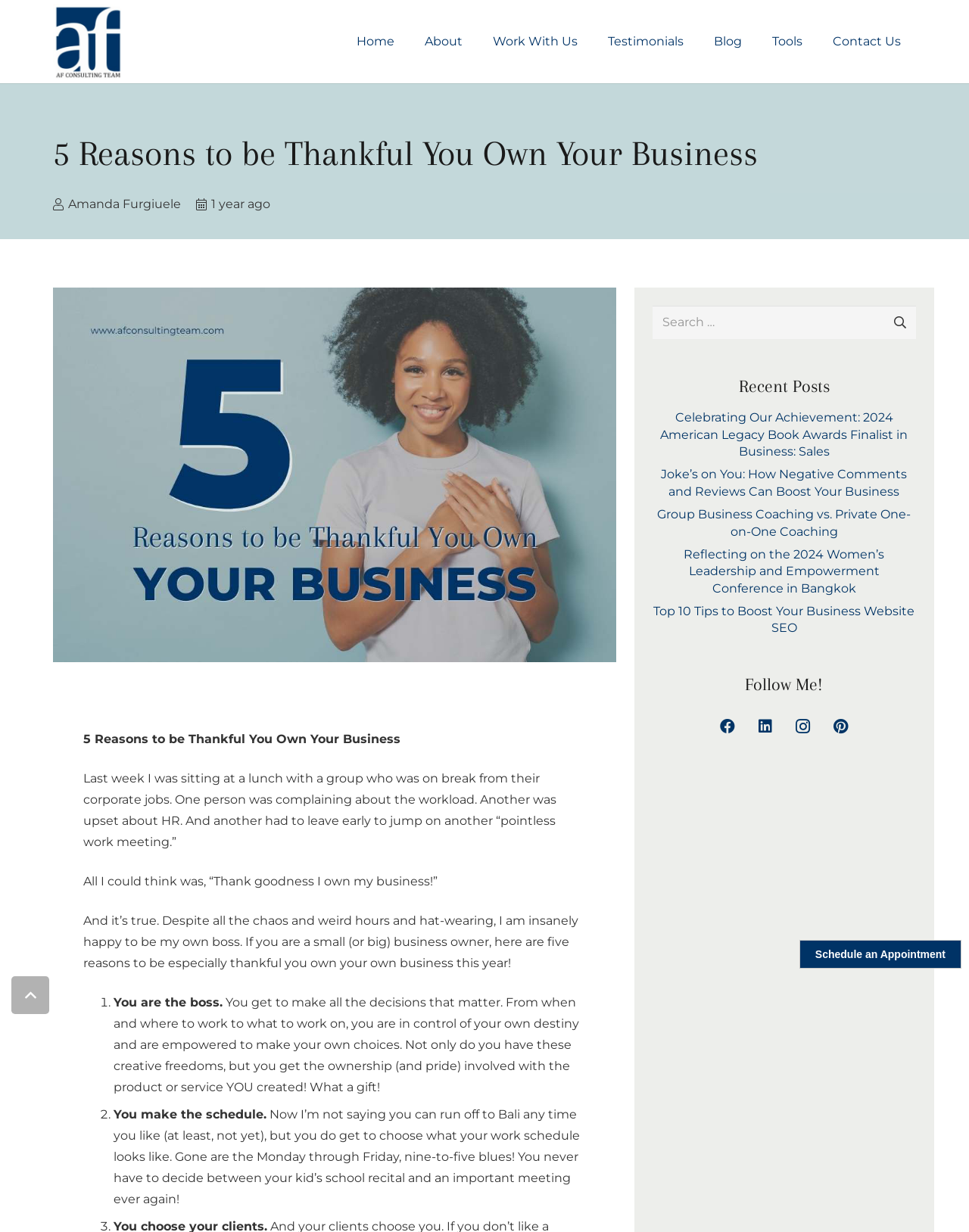How many social media platforms are listed in the 'Follow Me!' section?
Using the screenshot, give a one-word or short phrase answer.

4